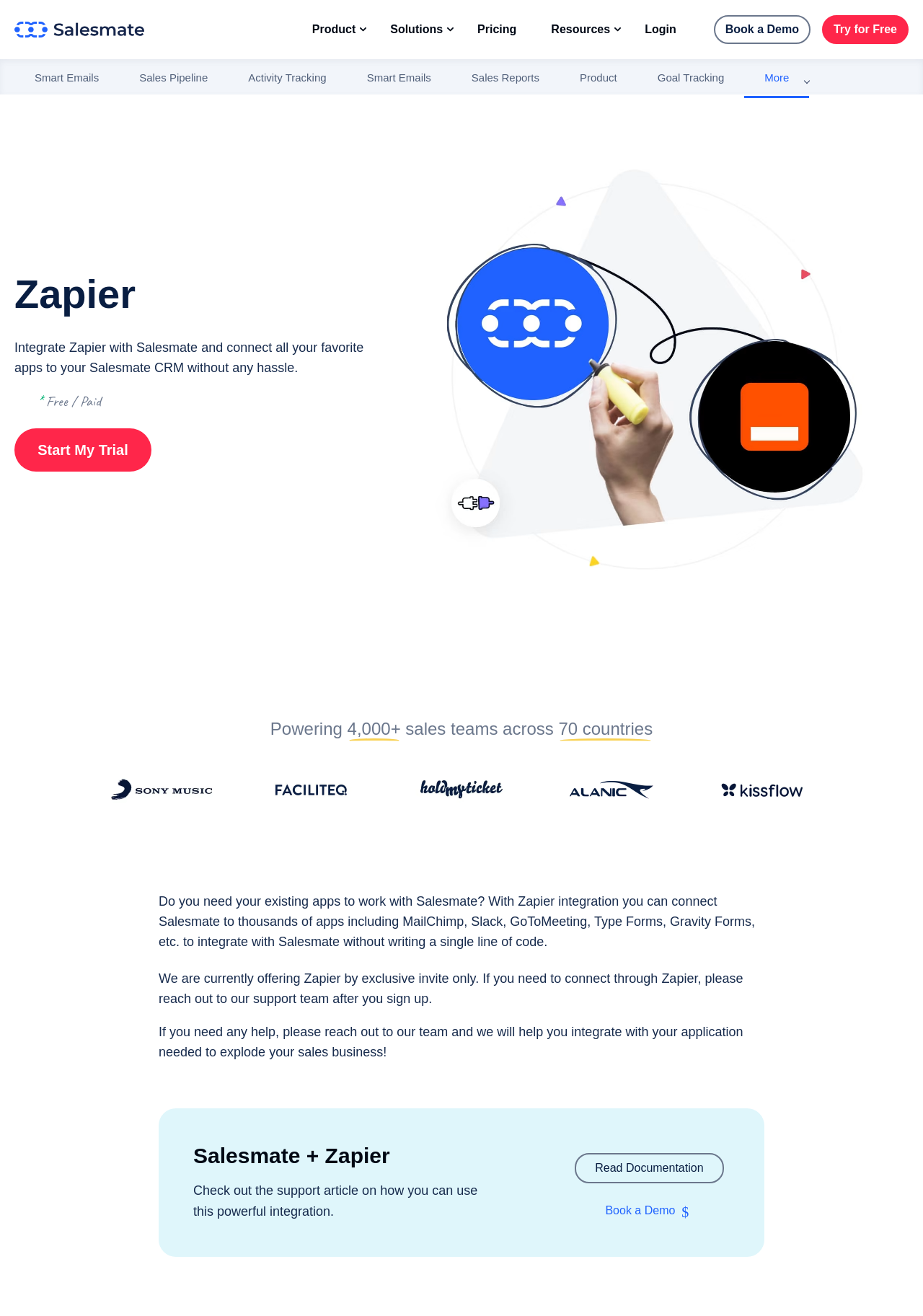Identify the bounding box coordinates of the HTML element based on this description: "Read documentation".

[0.623, 0.876, 0.784, 0.899]